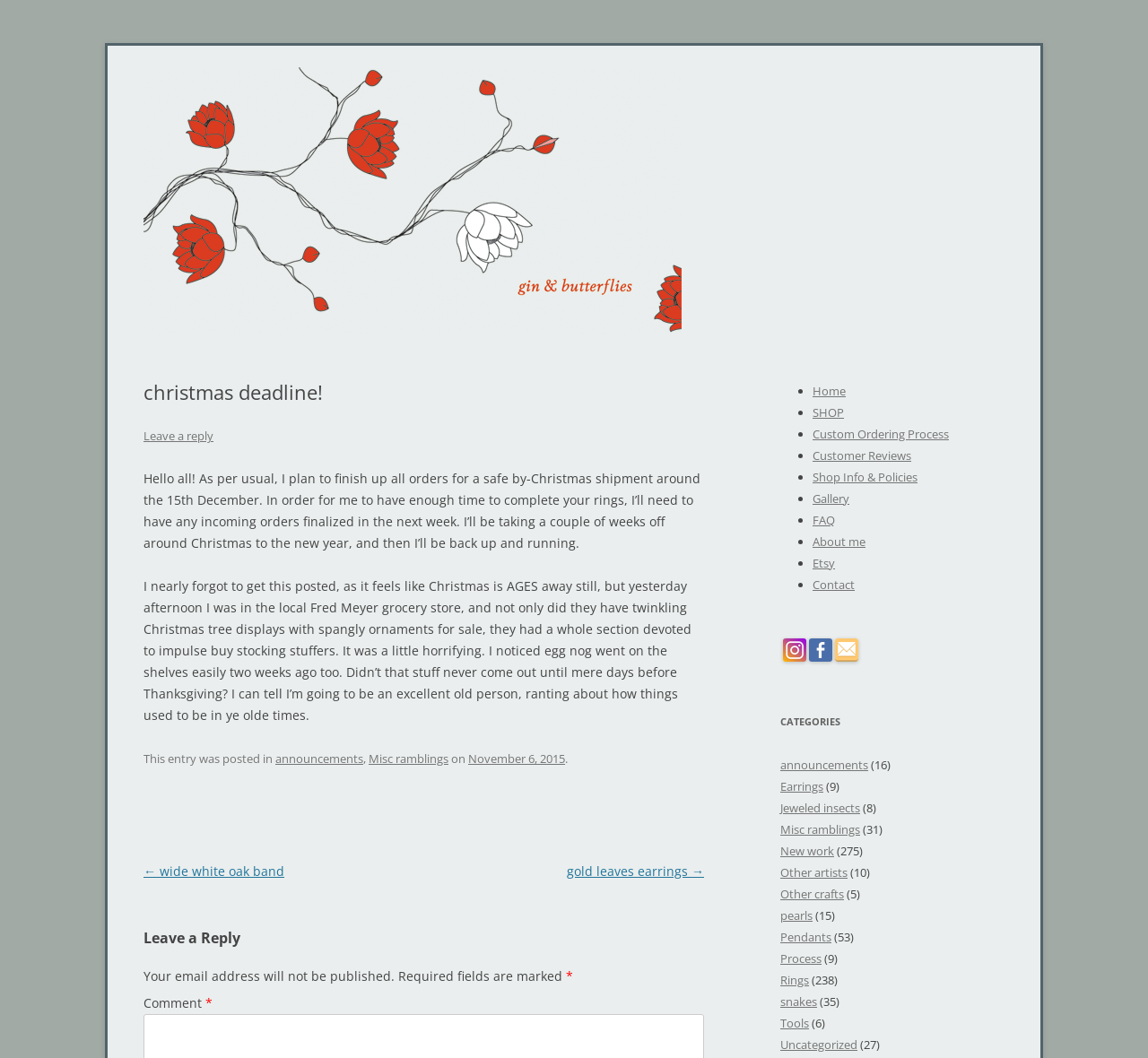Indicate the bounding box coordinates of the element that needs to be clicked to satisfy the following instruction: "Click on the 'Home' link". The coordinates should be four float numbers between 0 and 1, i.e., [left, top, right, bottom].

None